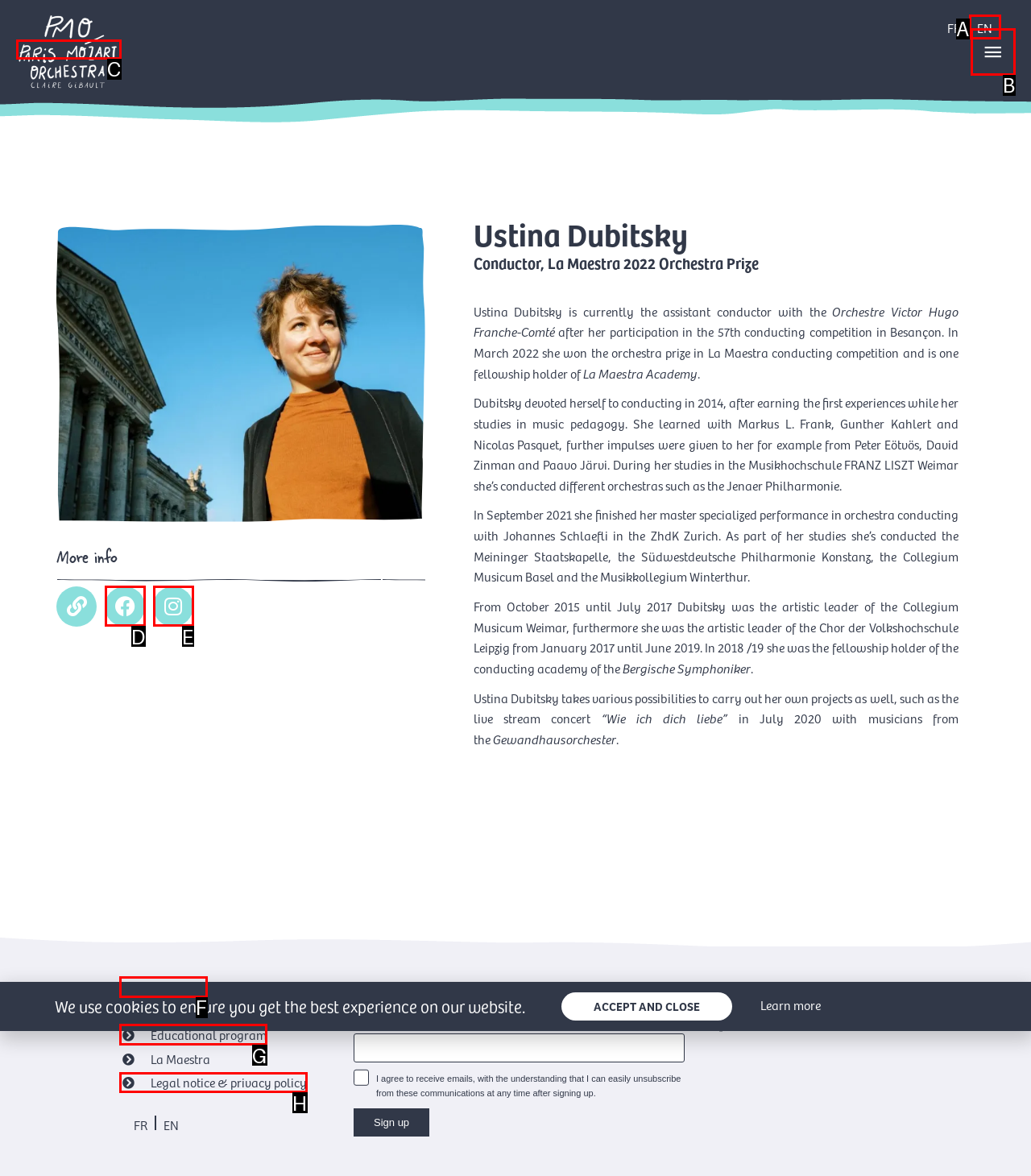Identify the HTML element that corresponds to the description: Citizens United + The States Provide the letter of the matching option directly from the choices.

None